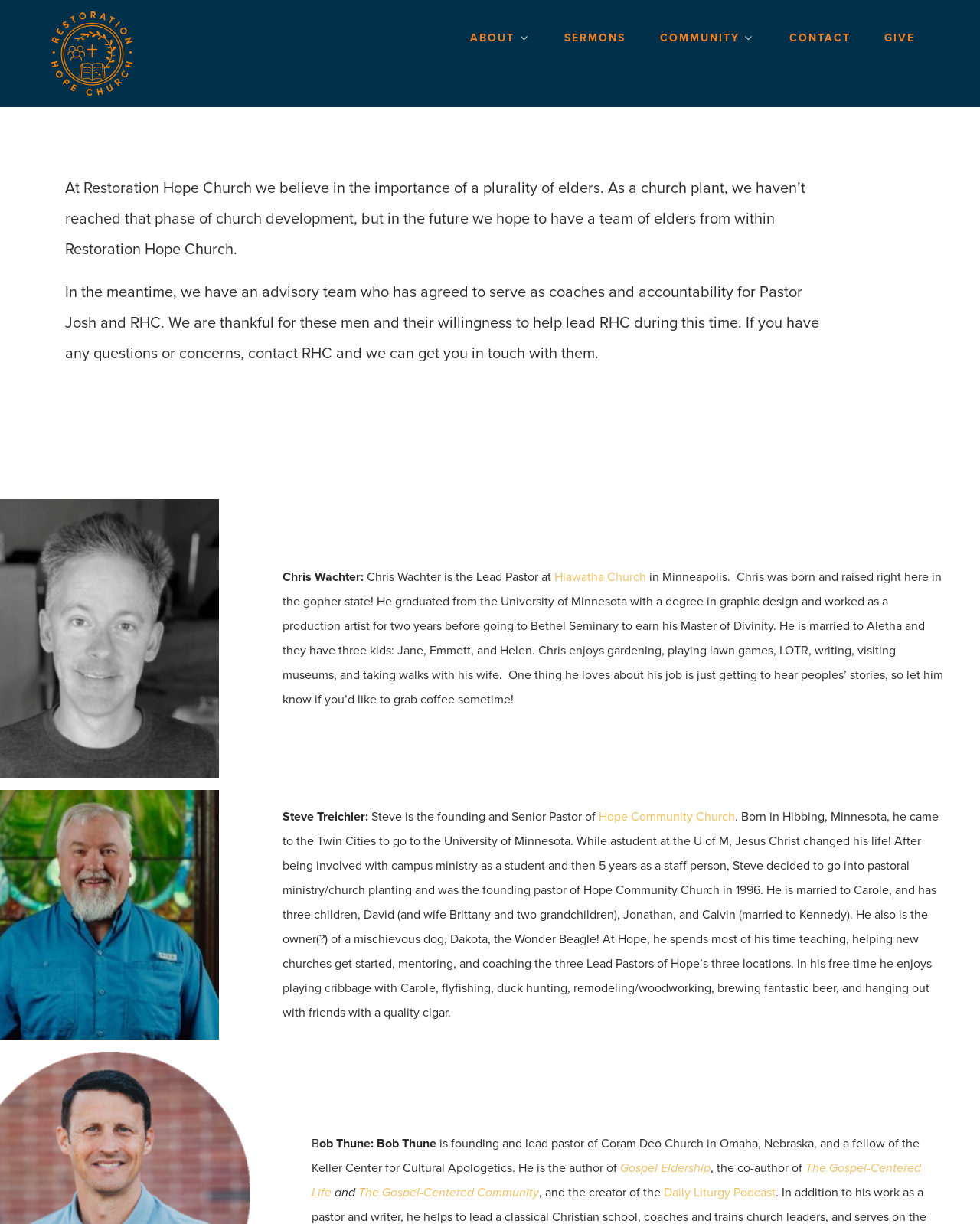Please determine the bounding box coordinates, formatted as (top-left x, top-left y, bottom-right x, bottom-right y), with all values as floating point numbers between 0 and 1. Identify the bounding box of the region described as: Hope Community Church

[0.611, 0.661, 0.75, 0.674]